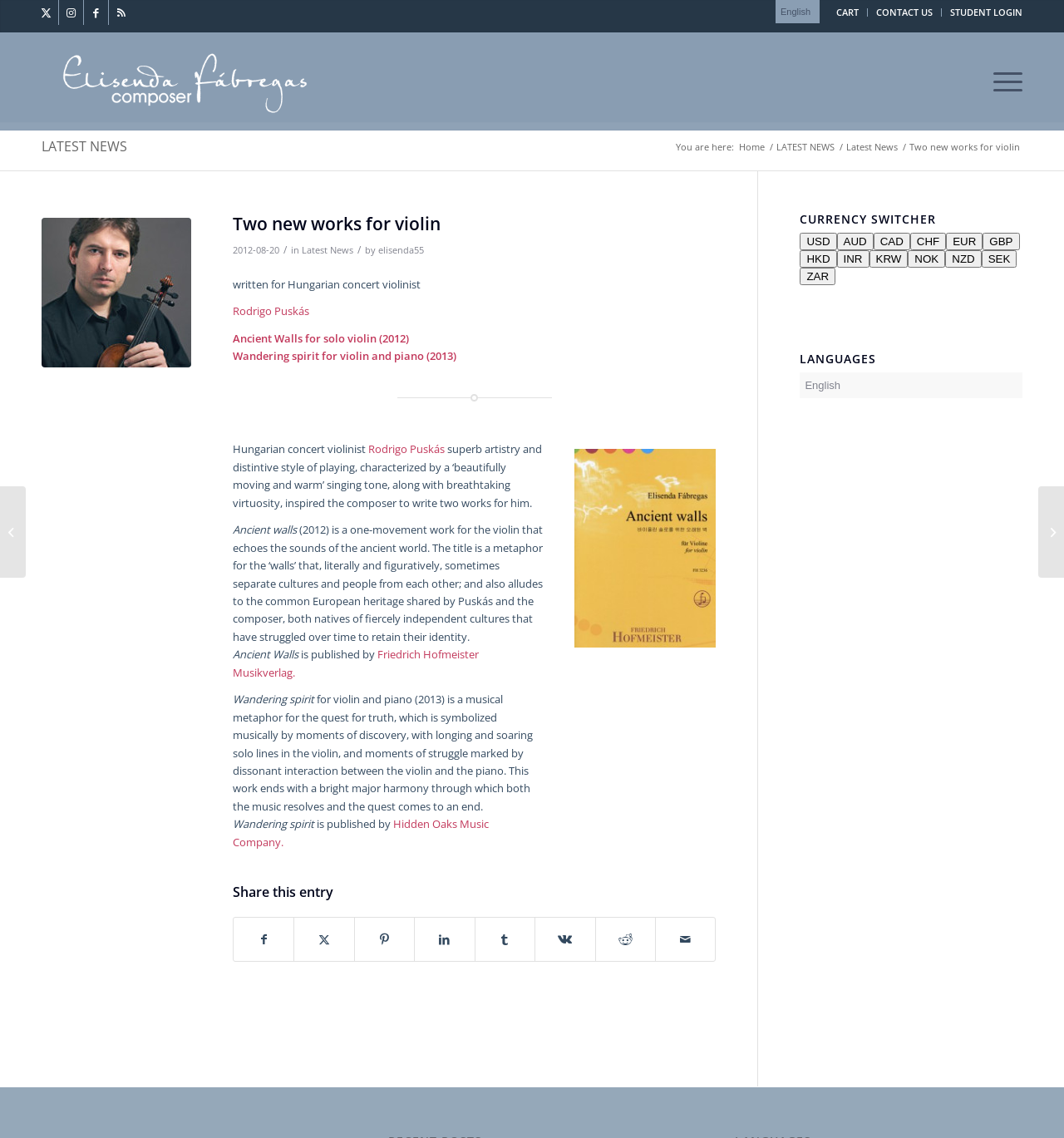Show me the bounding box coordinates of the clickable region to achieve the task as per the instruction: "Select USD currency".

[0.752, 0.204, 0.786, 0.22]